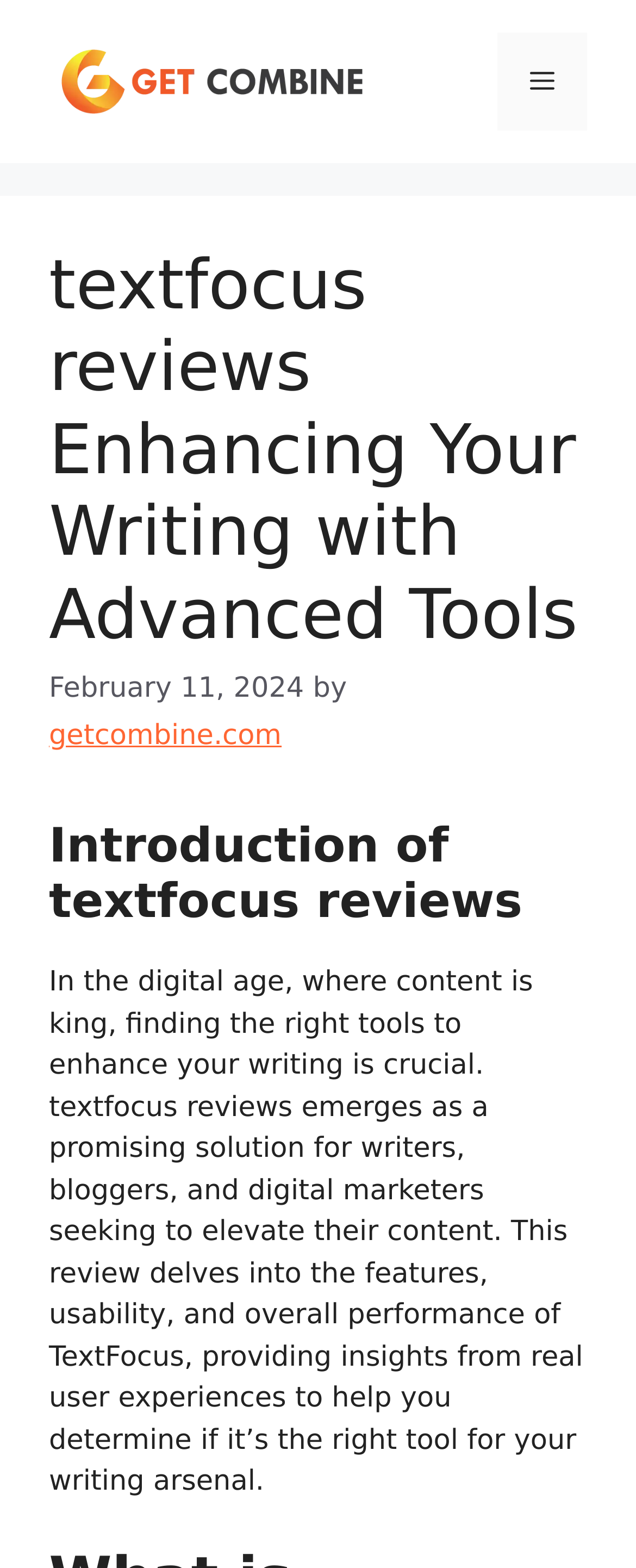Bounding box coordinates are specified in the format (top-left x, top-left y, bottom-right x, bottom-right y). All values are floating point numbers bounded between 0 and 1. Please provide the bounding box coordinate of the region this sentence describes: alt="Play More Give Back"

None